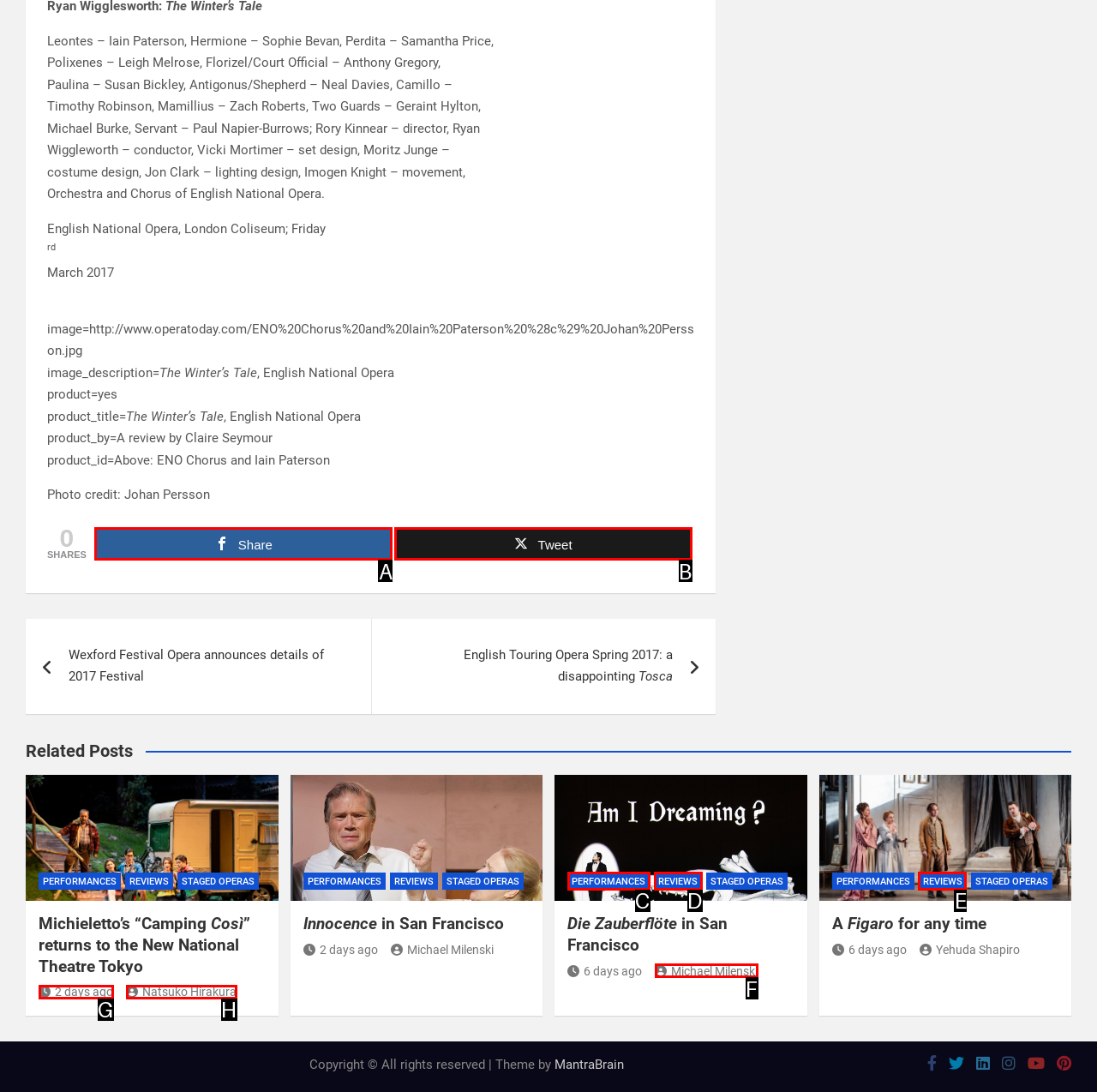From the provided options, pick the HTML element that matches the description: Reviews. Respond with the letter corresponding to your choice.

D